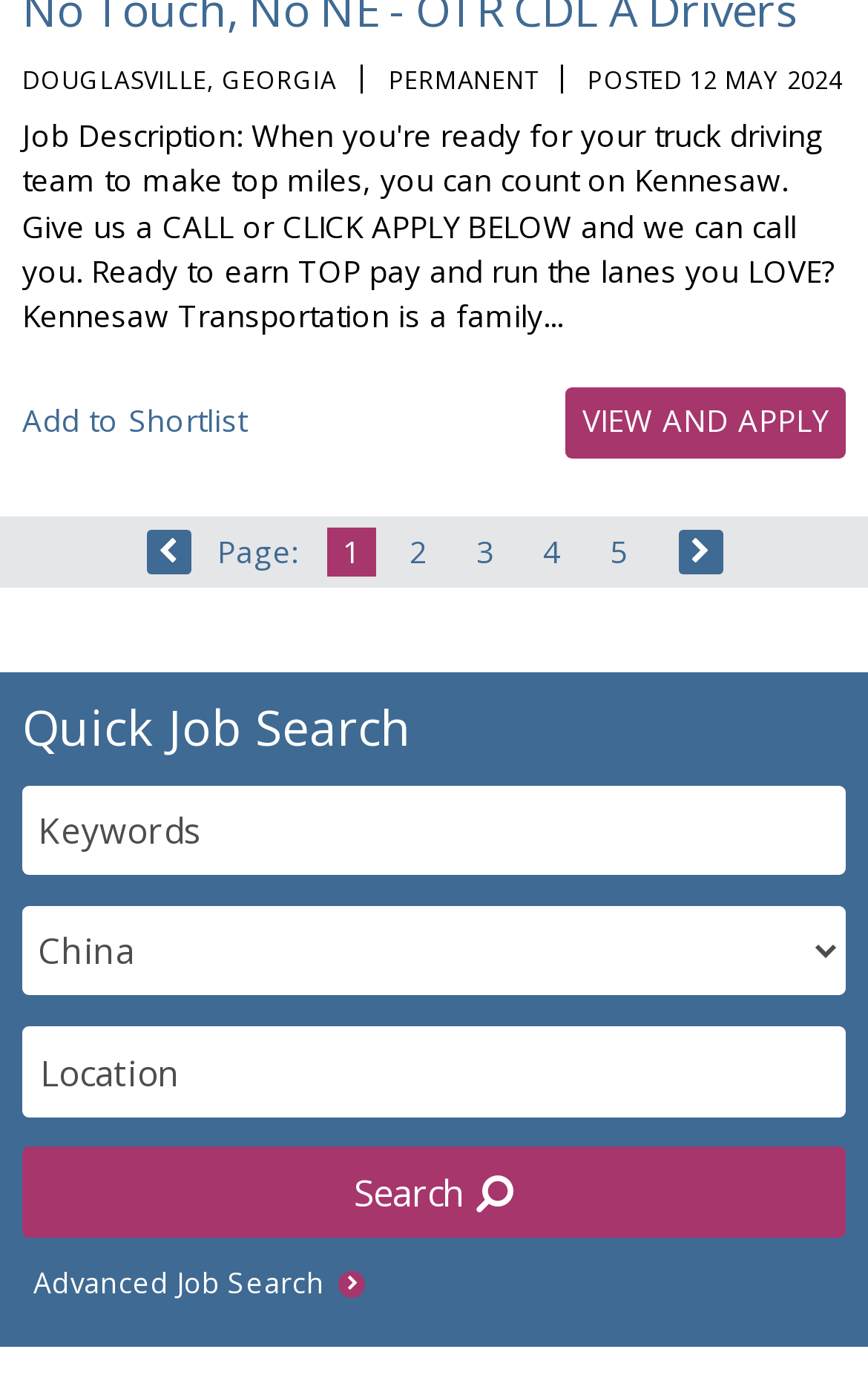Find the bounding box coordinates for the element that must be clicked to complete the instruction: "Go to the next page". The coordinates should be four float numbers between 0 and 1, indicated as [left, top, right, bottom].

[0.781, 0.379, 0.832, 0.411]